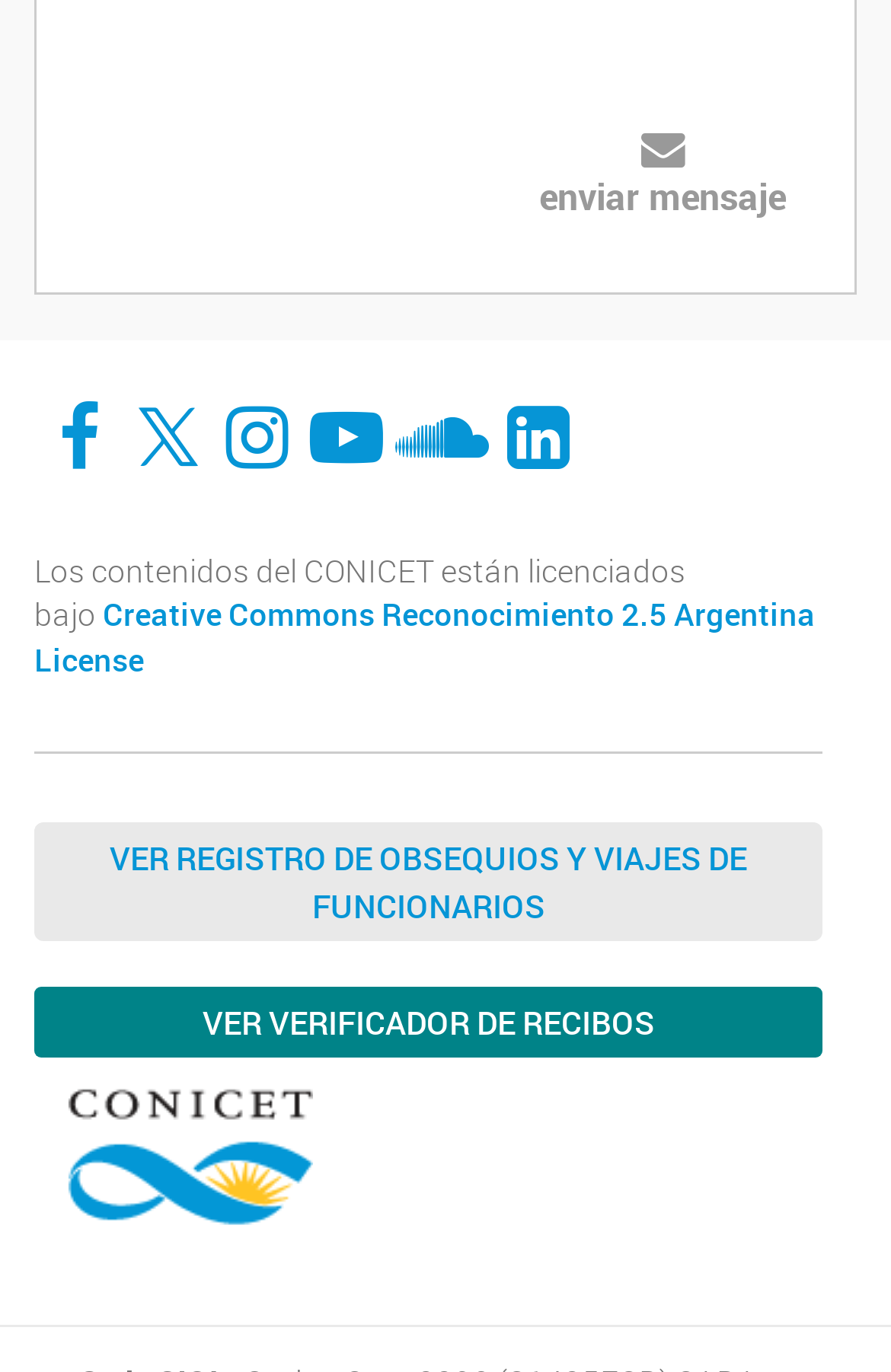Identify the bounding box coordinates of the section to be clicked to complete the task described by the following instruction: "View Creative Commons Reconocimiento 2.5 Argentina License". The coordinates should be four float numbers between 0 and 1, formatted as [left, top, right, bottom].

[0.038, 0.434, 0.915, 0.496]